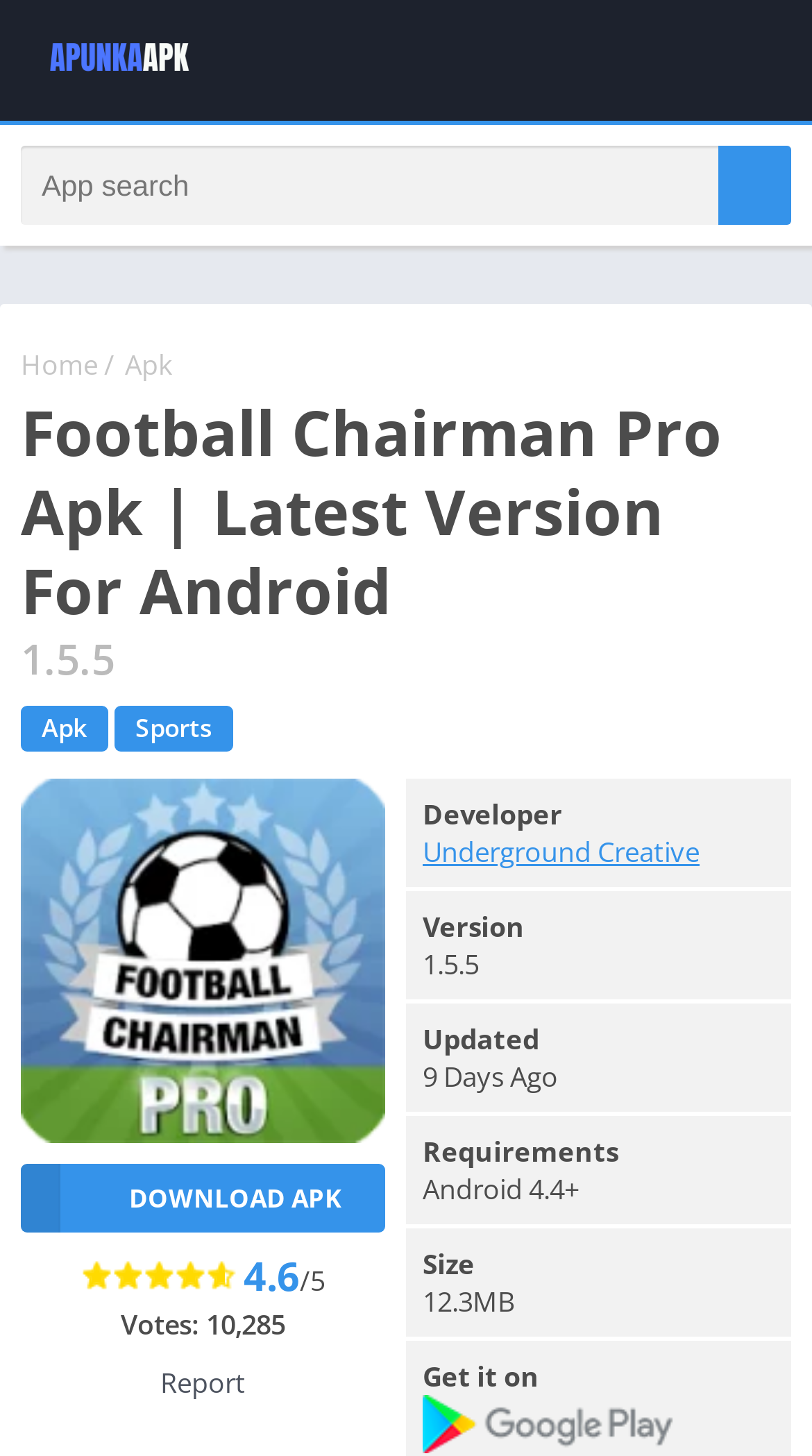Please find and report the bounding box coordinates of the element to click in order to perform the following action: "Download the APK". The coordinates should be expressed as four float numbers between 0 and 1, in the format [left, top, right, bottom].

[0.026, 0.799, 0.474, 0.847]